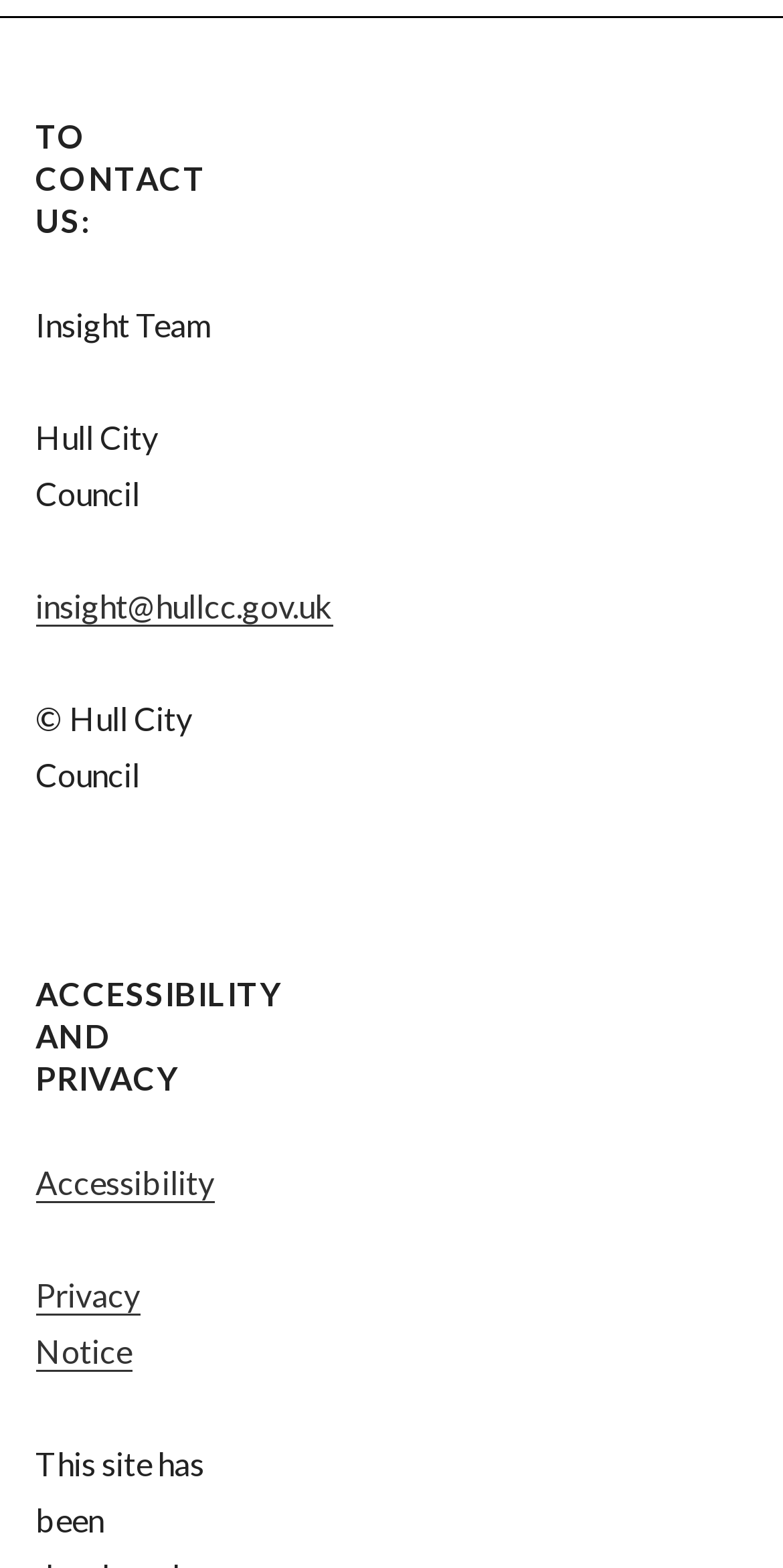What is the name of the council mentioned on the webpage?
Please craft a detailed and exhaustive response to the question.

The name of the council can be found in the 'TO CONTACT US:' section, which is a heading element. Below this heading, there are two static text elements, 'Insight Team' and 'Hull City Council', which indicates that the council is Hull City Council.